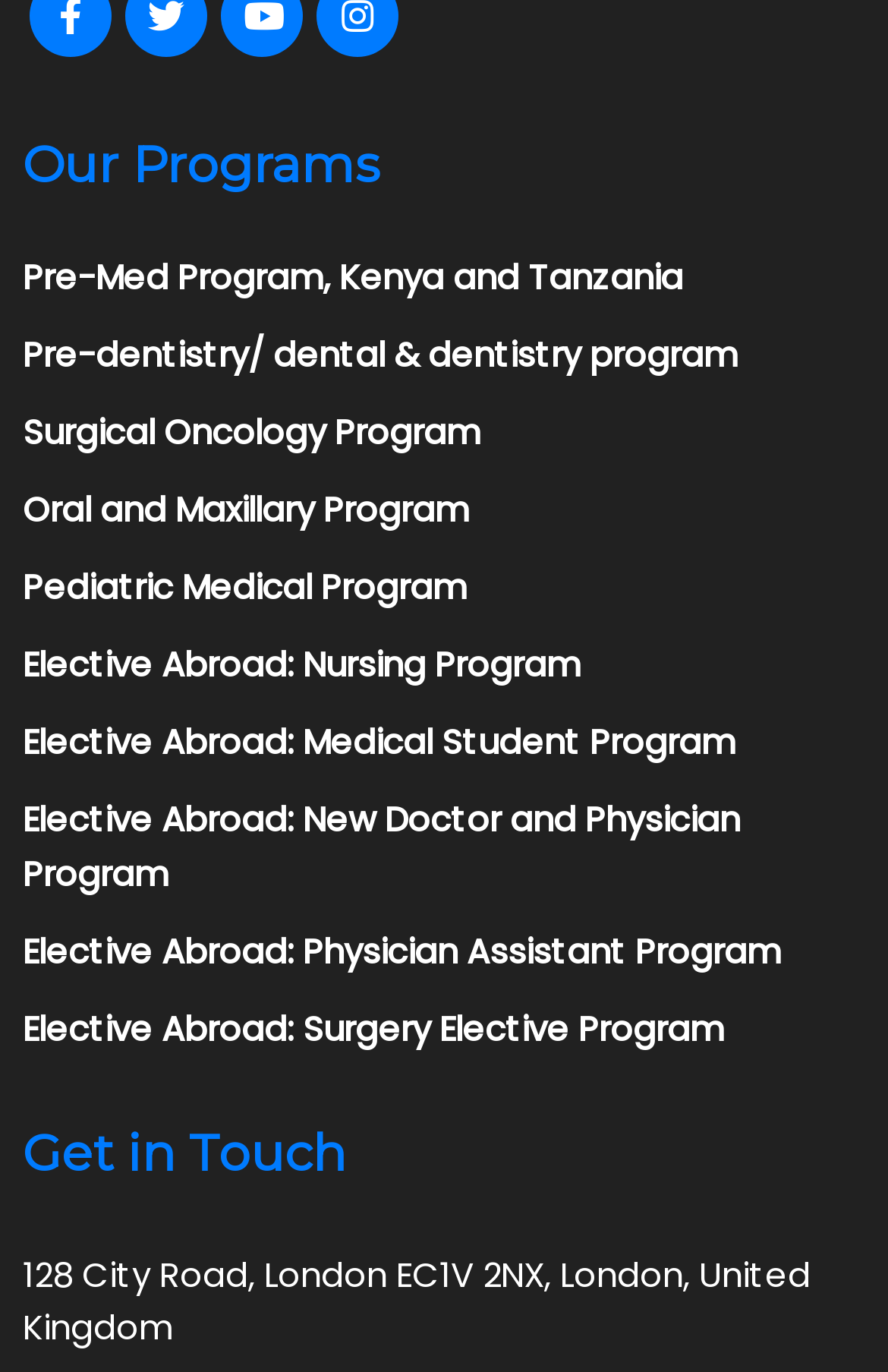Identify the bounding box coordinates of the part that should be clicked to carry out this instruction: "View Pediatric Medical Program".

[0.026, 0.401, 0.974, 0.457]